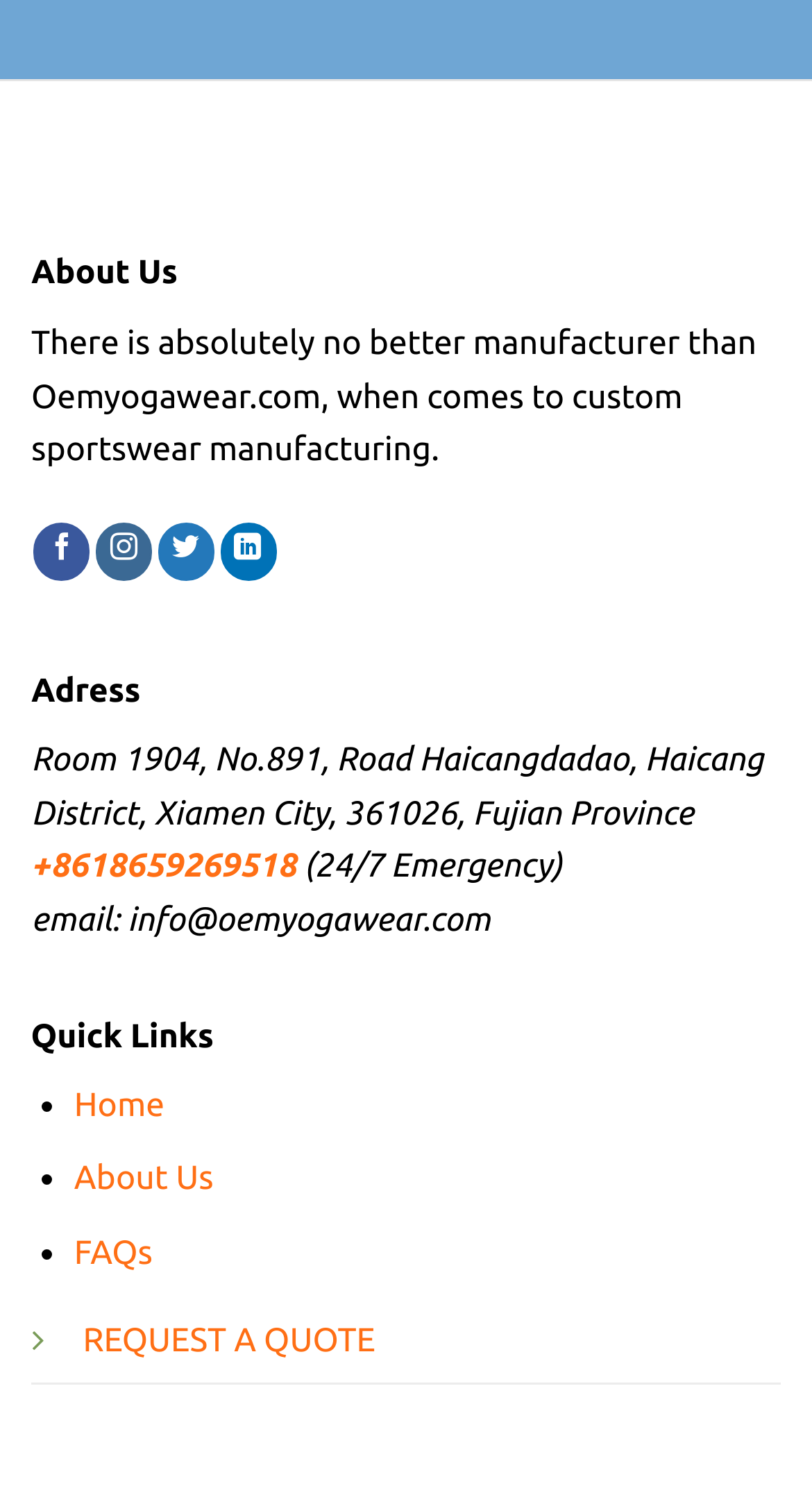Given the element description "name="email" placeholder="E-Mail"", identify the bounding box of the corresponding UI element.

None